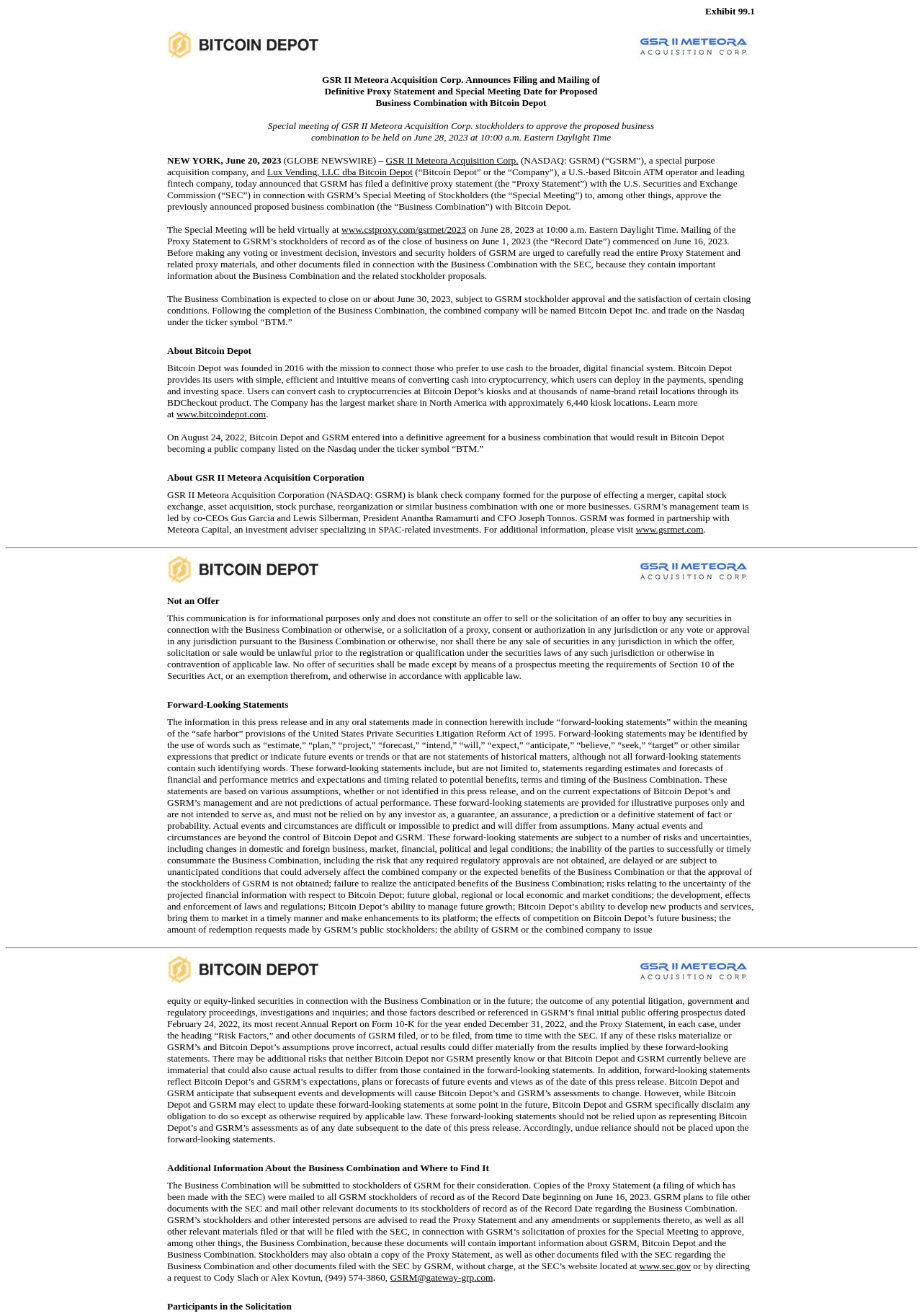Analyze the image and answer the question with as much detail as possible: 
What is the ticker symbol of GSRM?

The answer can be found in the text 'GSR II Meteora Acquisition Corp. (NASDAQ: GSRM) is blank check company formed for the purpose of effecting a merger, capital stock exchange, asset acquisition, stock purchase, reorganization or similar business combination with one or more businesses.'